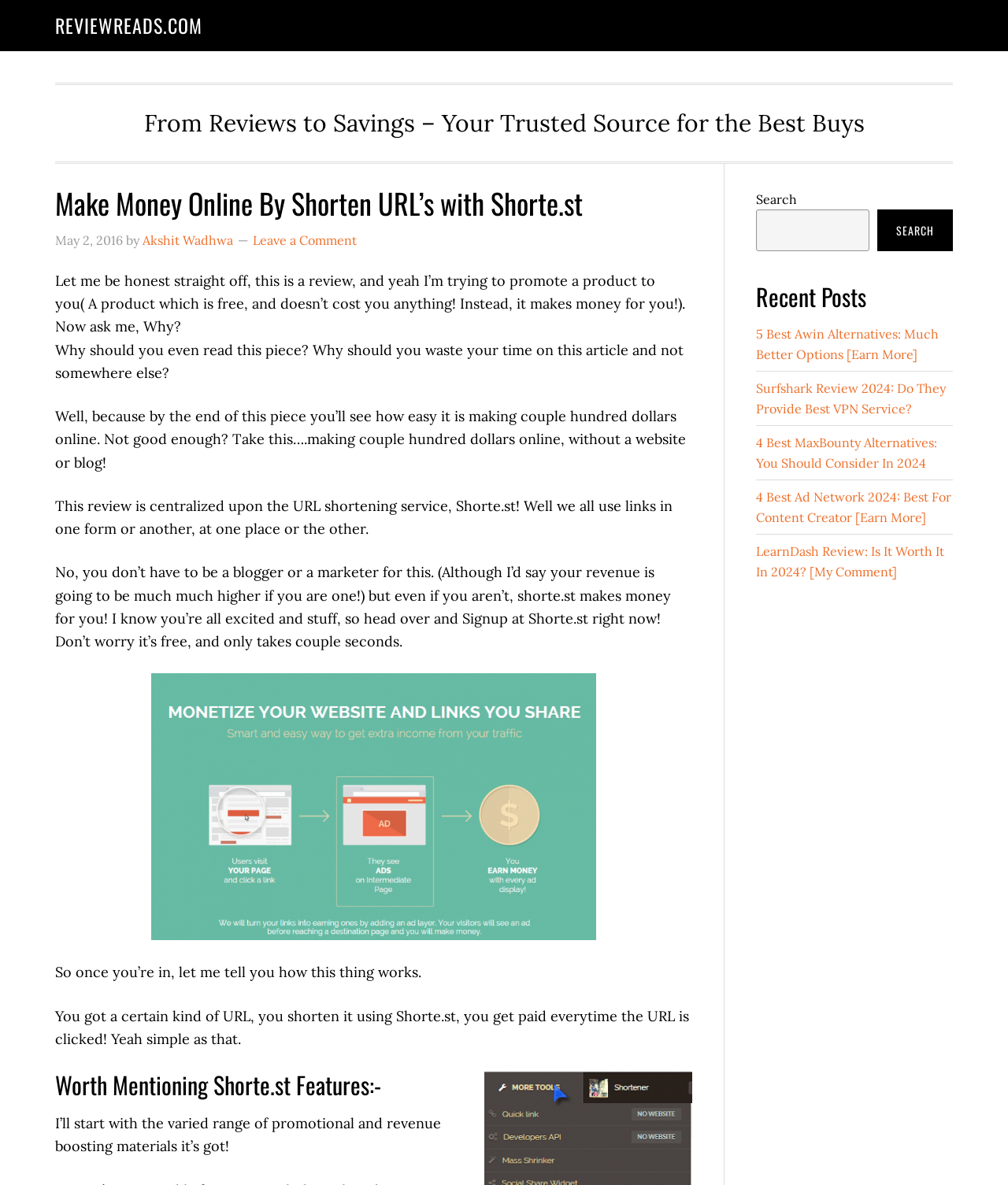Provide your answer in a single word or phrase: 
What is the topic of the recent post '5 Best Awin Alternatives: Much Better Options [Earn More]'?

Awin alternatives